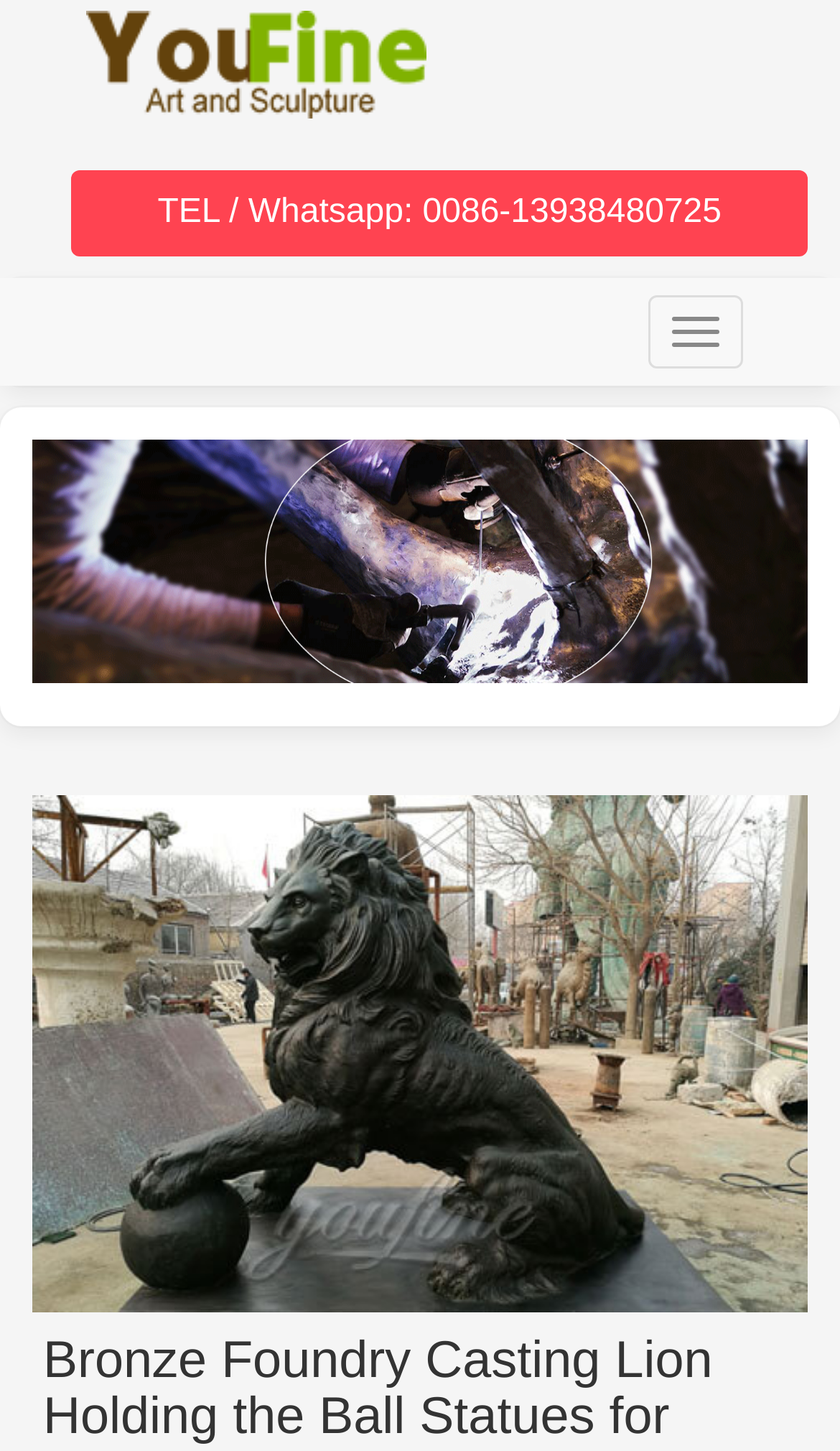How can I contact the seller?
Using the screenshot, give a one-word or short phrase answer.

TEL / Whatsapp: 0086-13938480725